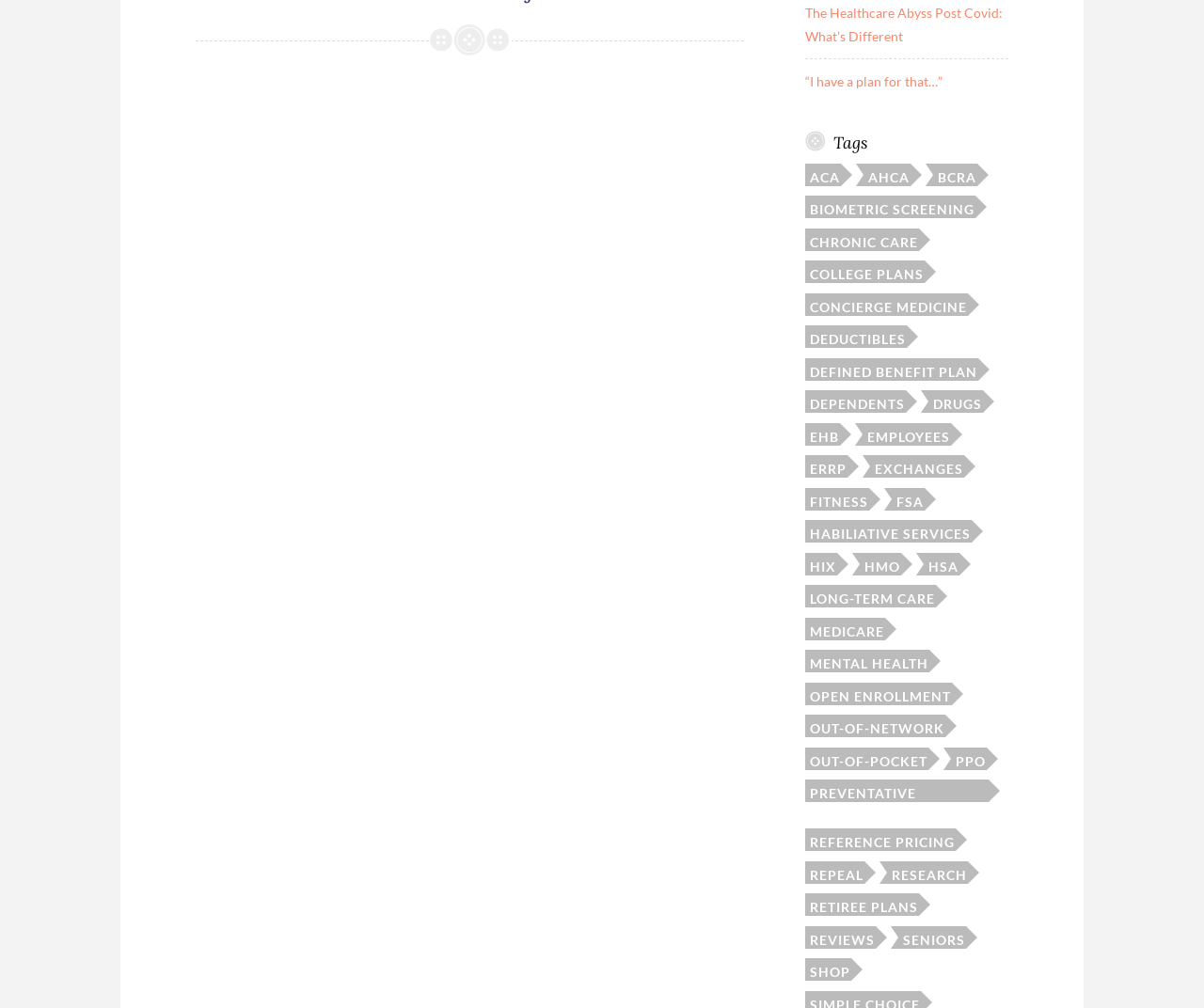Determine the bounding box coordinates for the clickable element to execute this instruction: "Read about 'open enrollment'". Provide the coordinates as four float numbers between 0 and 1, i.e., [left, top, right, bottom].

[0.669, 0.677, 0.791, 0.699]